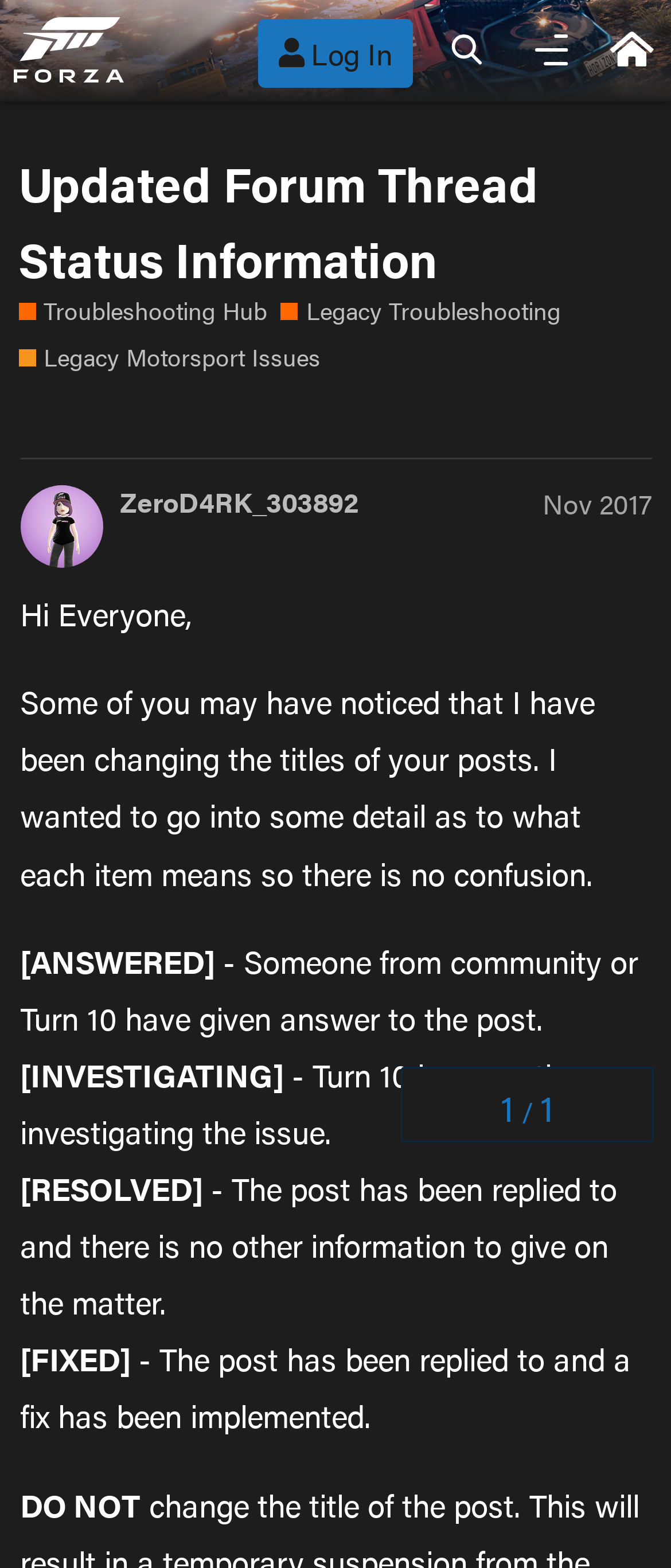Determine the bounding box coordinates for the clickable element required to fulfill the instruction: "search for topics". Provide the coordinates as four float numbers between 0 and 1, i.e., [left, top, right, bottom].

[0.635, 0.002, 0.759, 0.062]